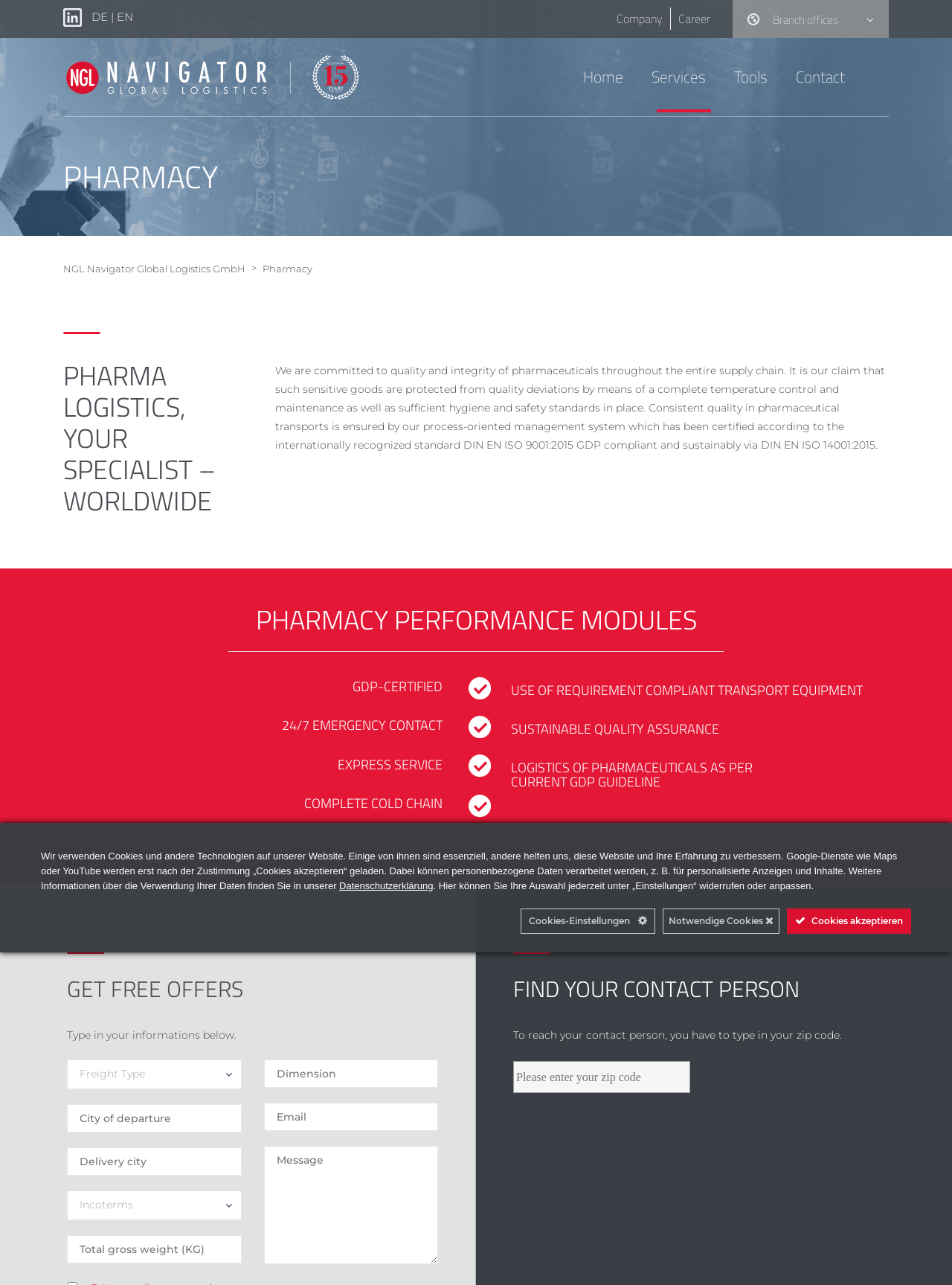Provide a brief response to the question below using one word or phrase:
What is the name of the company?

NGL Navigator Global Logistics GmbH